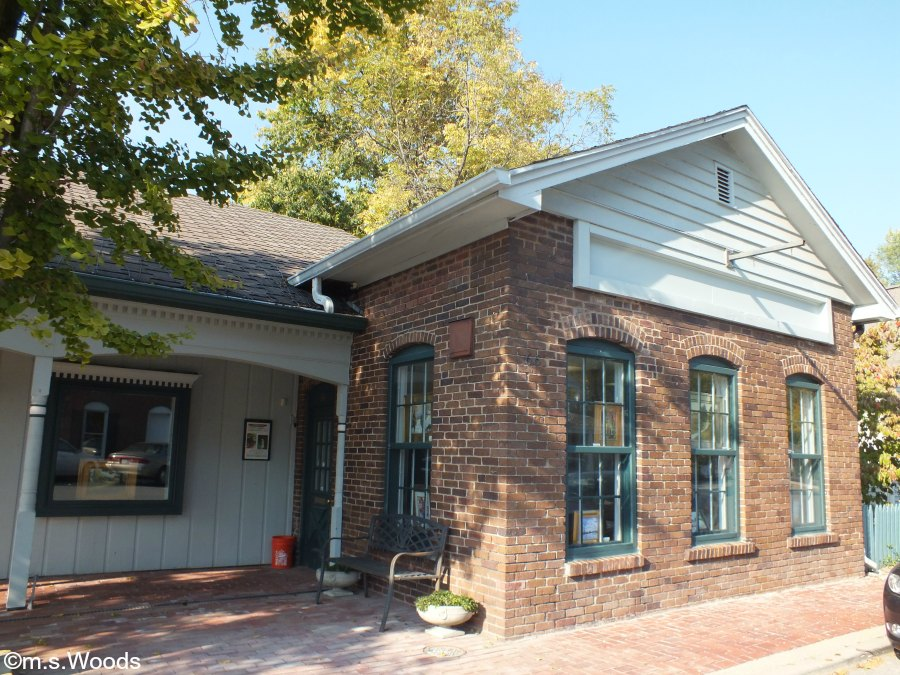Please provide a one-word or phrase answer to the question: 
What type of jewelry is sold at the gallery?

Sterling silver